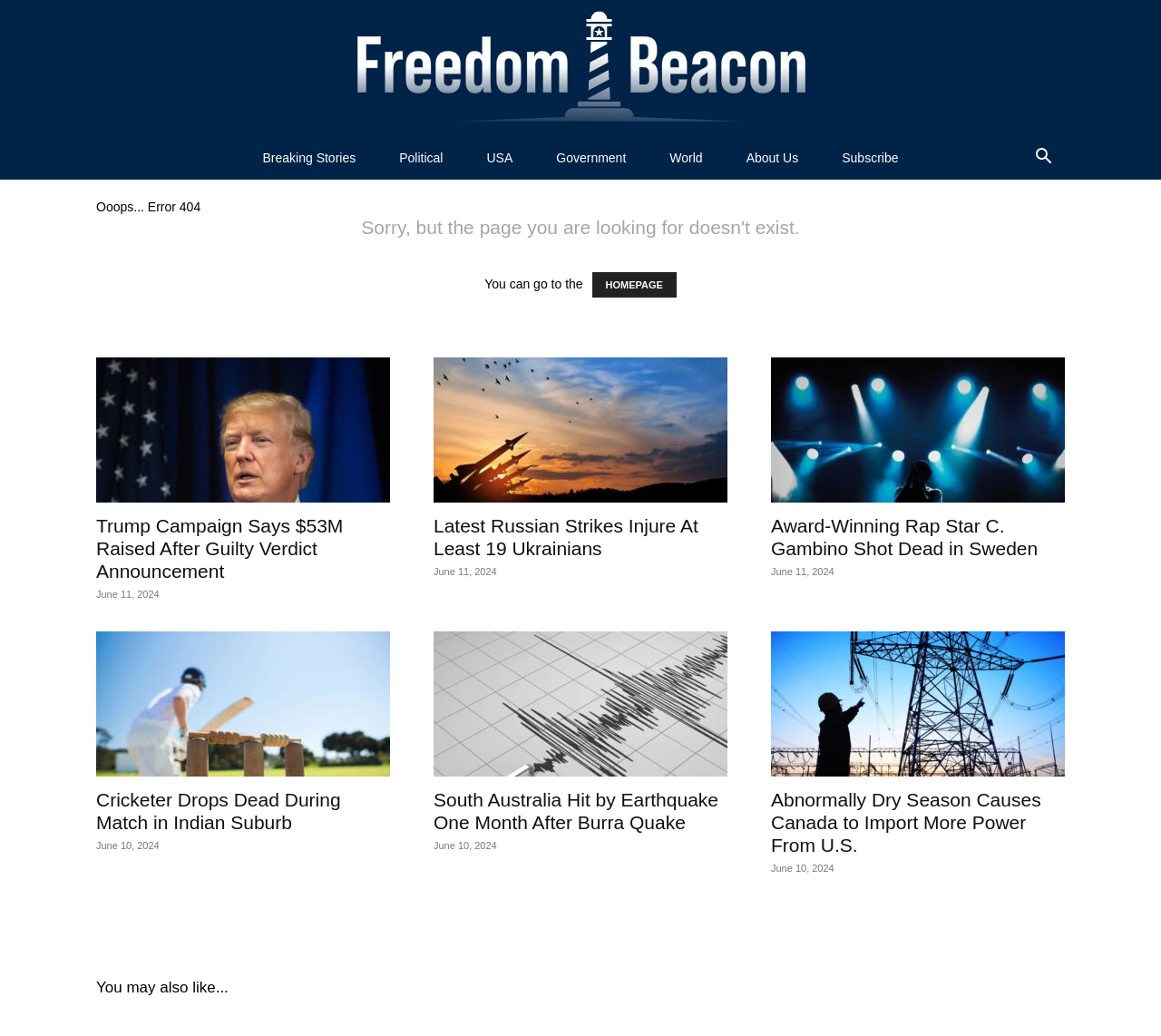Determine the bounding box coordinates for the clickable element required to fulfill the instruction: "read Trump Campaign news". Provide the coordinates as four float numbers between 0 and 1, i.e., [left, top, right, bottom].

[0.083, 0.345, 0.336, 0.485]